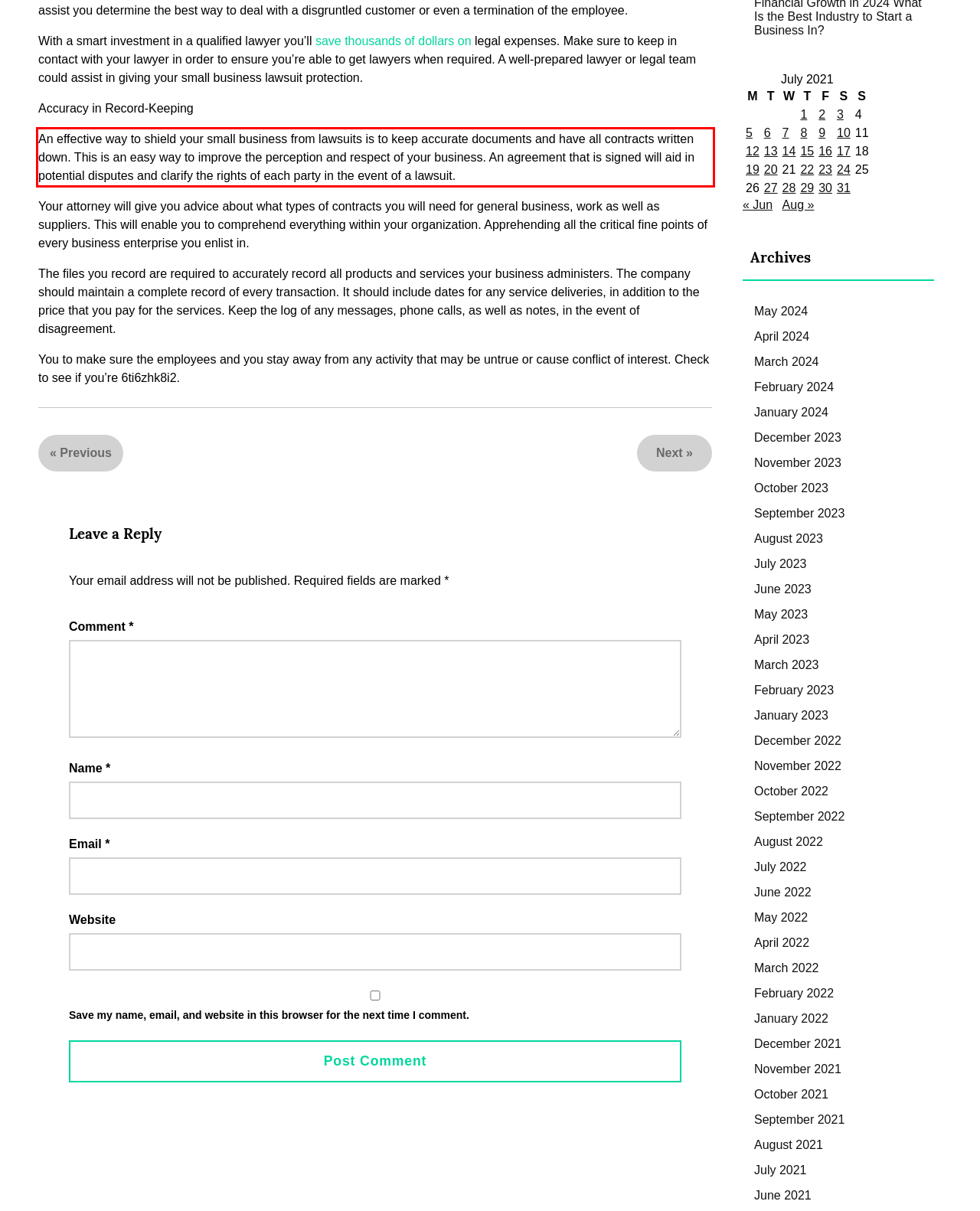Analyze the red bounding box in the provided webpage screenshot and generate the text content contained within.

An effective way to shield your small business from lawsuits is to keep accurate documents and have all contracts written down. This is an easy way to improve the perception and respect of your business. An agreement that is signed will aid in potential disputes and clarify the rights of each party in the event of a lawsuit.